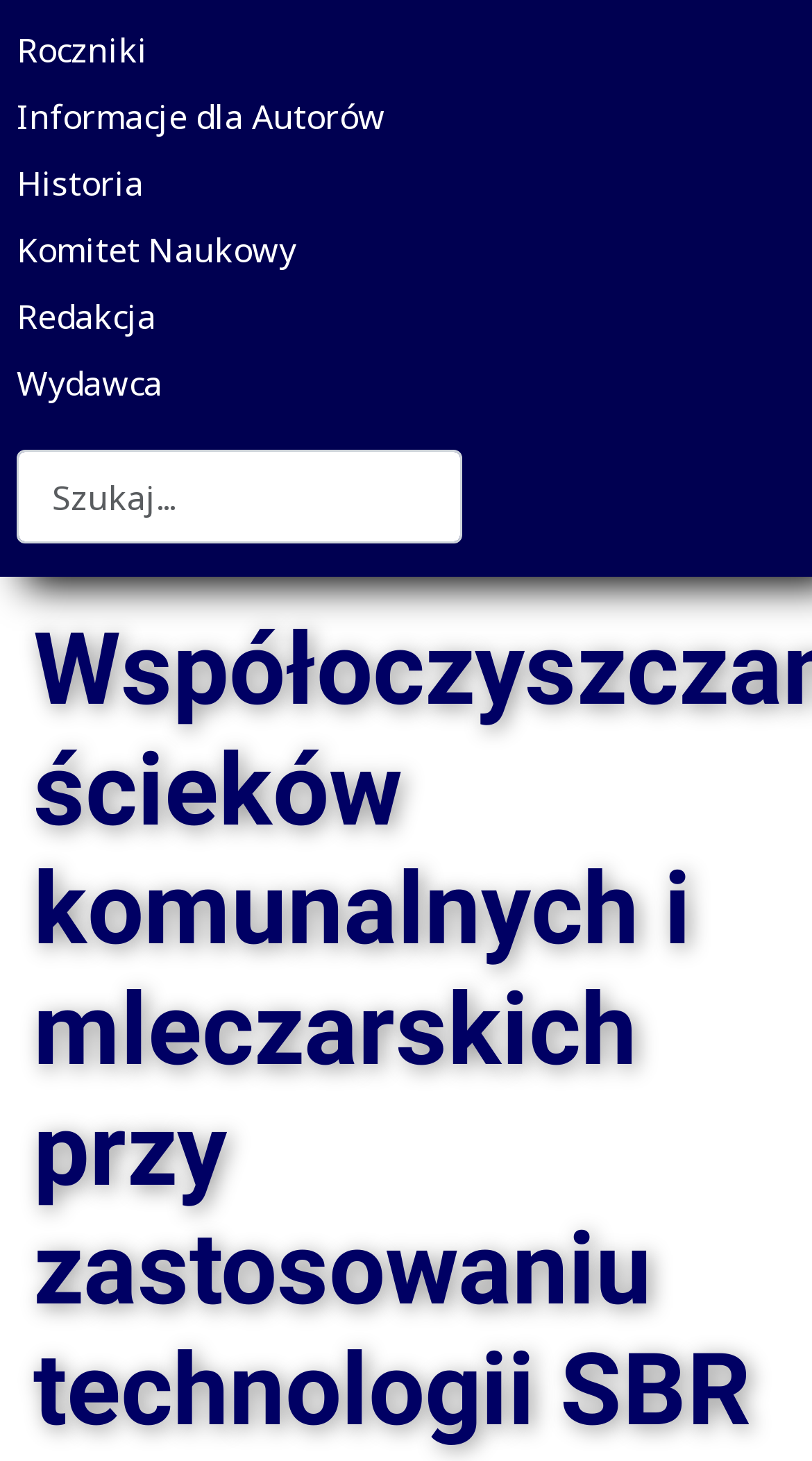For the element described, predict the bounding box coordinates as (top-left x, top-left y, bottom-right x, bottom-right y). All values should be between 0 and 1. Element description: parent_node: Szukaj name="q" placeholder="Szukaj..."

[0.021, 0.308, 0.569, 0.372]